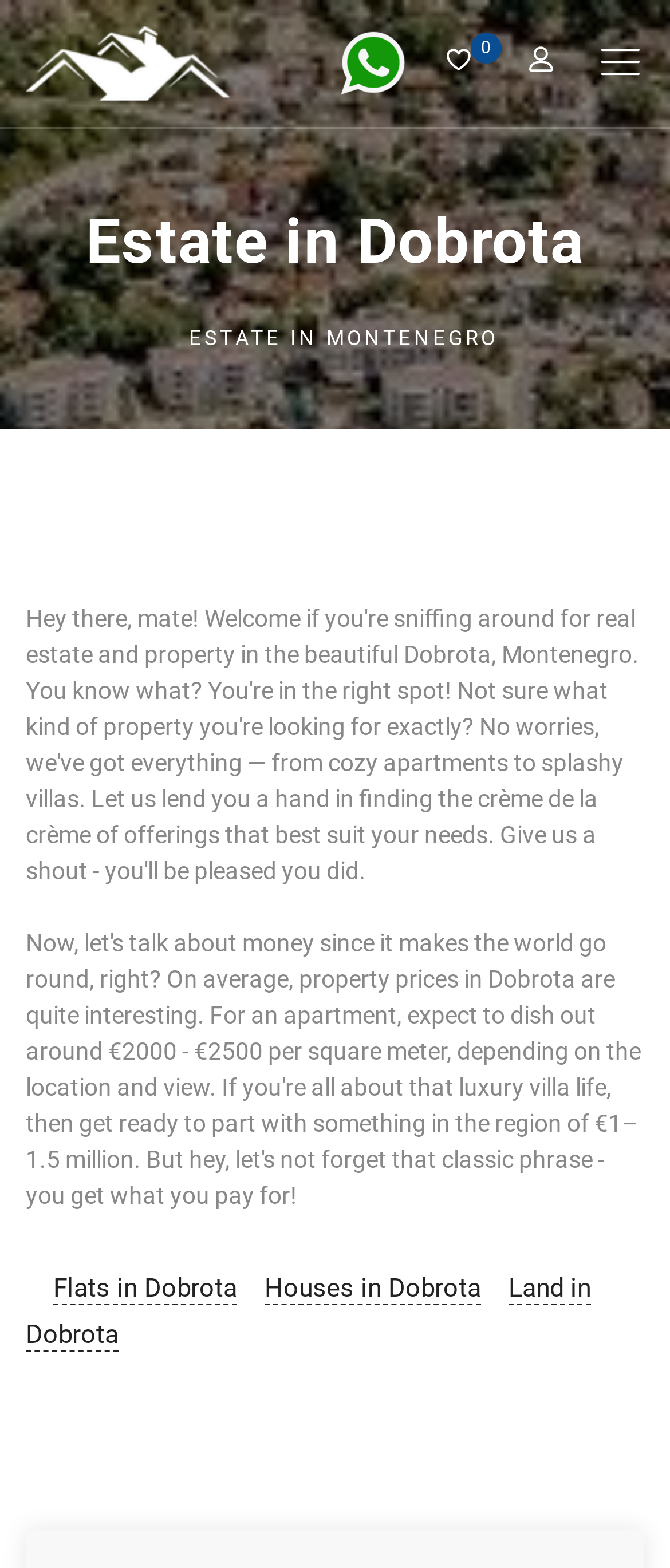Look at the image and answer the question in detail:
What types of properties are listed on this webpage?

I inferred this by looking at the meta description and the link elements with texts 'Flats in Dobrota', 'Houses in Dobrota', and 'Land in Dobrota', which suggest that these are different types of properties available on this webpage.